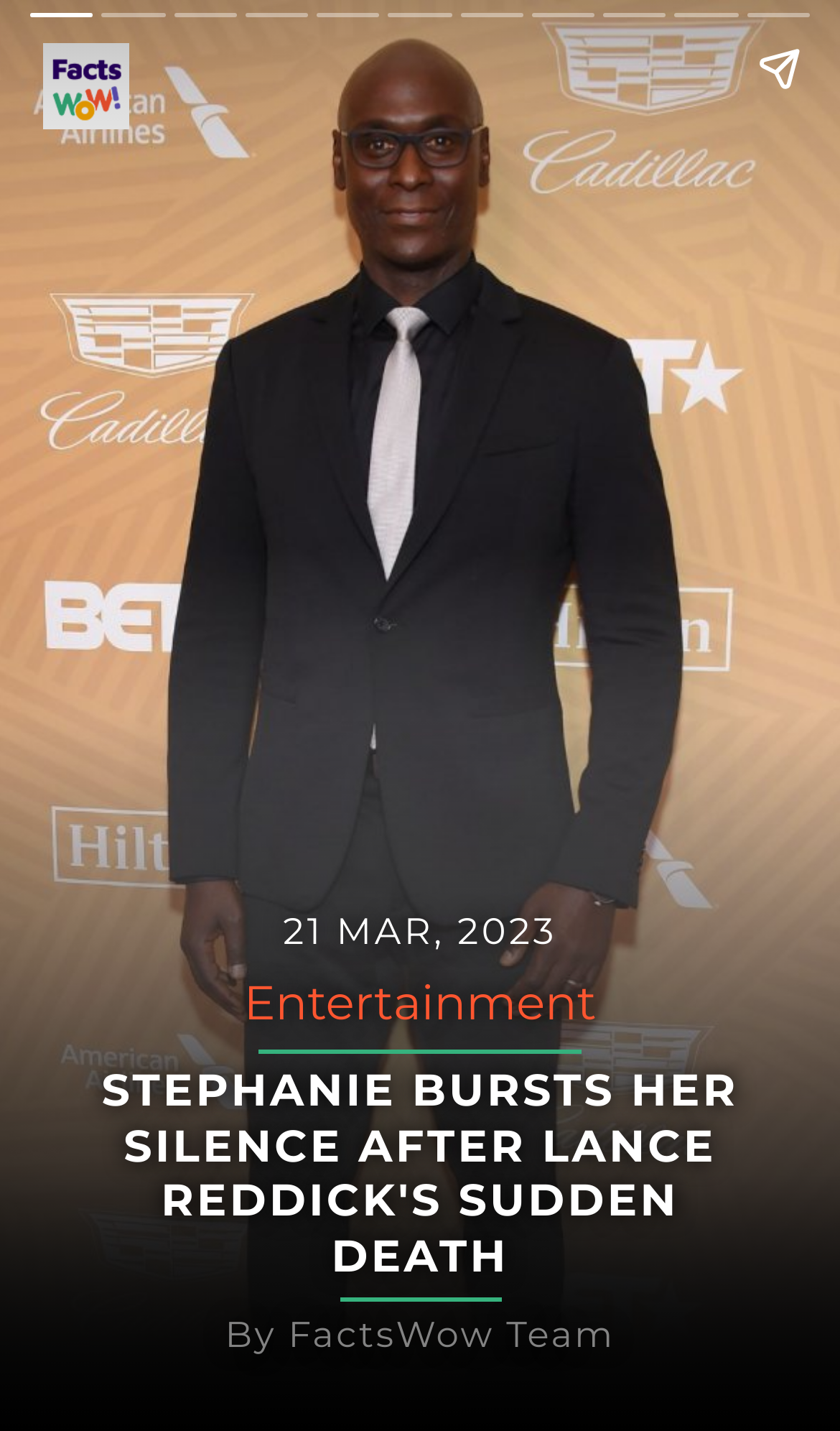Give a detailed explanation of the elements present on the webpage.

The webpage is an article about Stephanie Reddick's heartfelt message on social media after Lance Reddick's death. At the top of the page, there is a large image with the title "Stephanie Bursts Her Silence After Lance Reddick's Sudden Death". Below the image, there is a link and a date "21 MAR, 2023" on the left side, and a heading "Entertainment" on the right side. 

Underneath, there is a main heading "STEPHANIE BURSTS HER SILENCE AFTER LANCE REDDICK'S SUDDEN DEATH" which spans across the page. Below the main heading, there is a text "By FactsWow Team" on the left side. 

On the top-right corner, there is a "Share story" button. At the bottom-right corner, there is a "Next page" button.